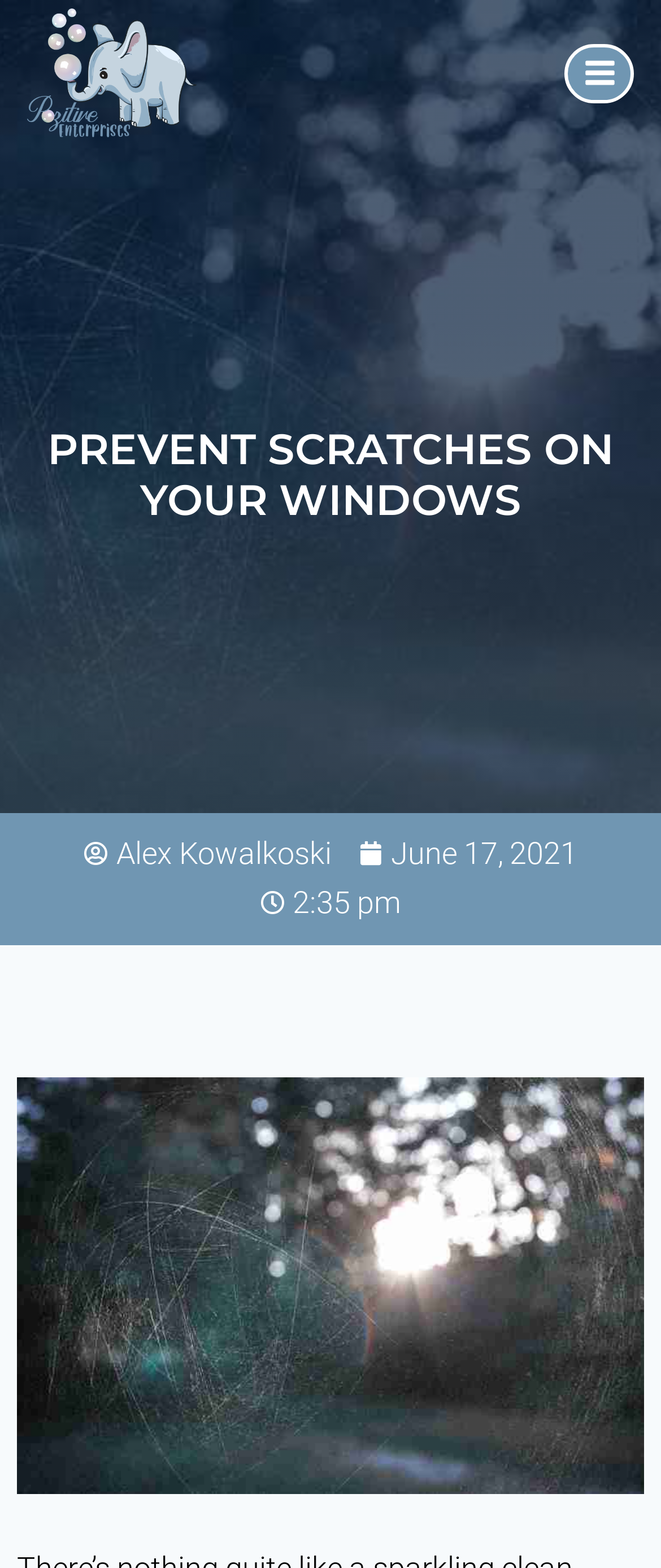Carefully examine the image and provide an in-depth answer to the question: What is the date of the post?

I found the answer by looking at the link element with the text 'June 17, 2021' which is likely to be the date of the post.